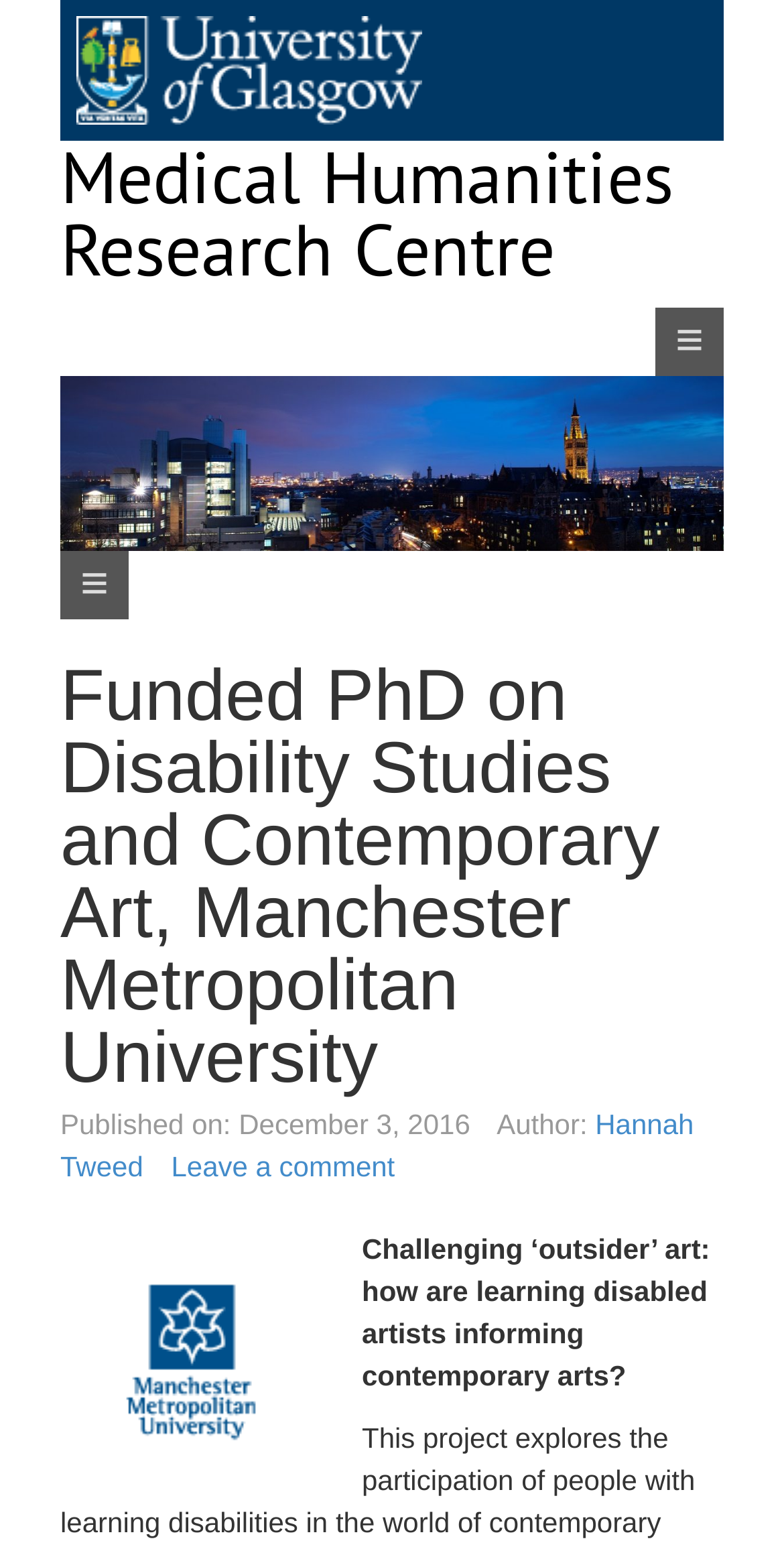Generate a comprehensive caption for the webpage you are viewing.

The webpage appears to be a blog post or article about a funded PhD project on Disability Studies and Contemporary Art at Manchester Metropolitan University. 

At the top left of the page, there is a link to the University of Glasgow, accompanied by an image of the university's logo. Below this, there is a group element that spans most of the page's width, containing a heading that reads "Medical Humanities Research Centre" with a link to the centre's webpage.

On the left side of the page, there is a navigation menu. Above this menu, there is a header section that takes up most of the page's width. This section contains the title of the blog post, "Funded PhD on Disability Studies and Contemporary Art, Manchester Metropolitan University", followed by the publication date, "December 3, 2016", and the author's name, "Hannah Tweed", with a link to her profile. 

Below the author's information, there is a link to leave a comment. The main content of the blog post starts below this, with a heading that summarizes the project's focus: "Challenging ‘outsider’ art: how are learning disabled artists informing contemporary arts?"